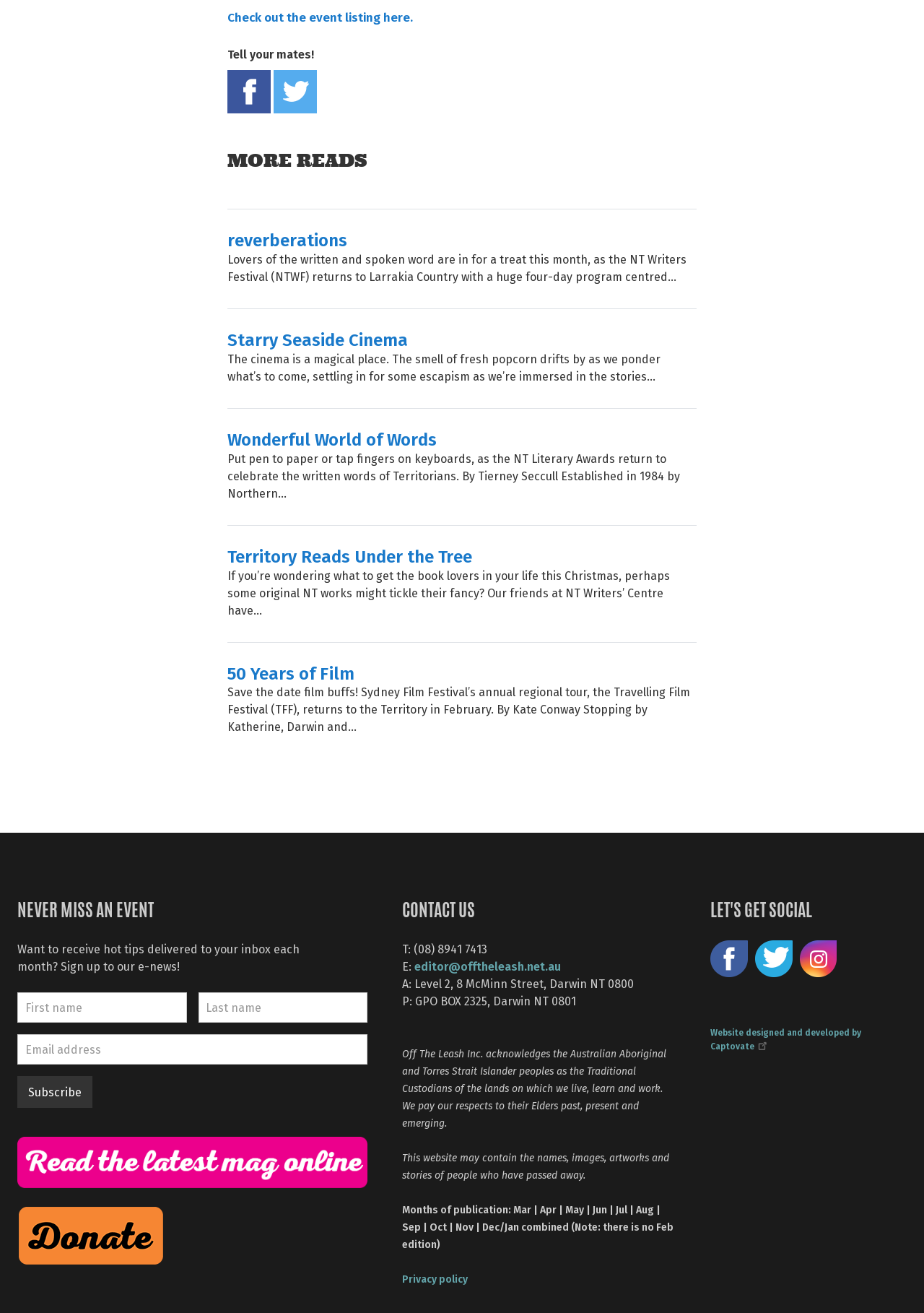Using the information in the image, could you please answer the following question in detail:
How many social media platforms are mentioned under the heading 'LET'S GET SOCIAL'?

Under the heading 'LET'S GET SOCIAL', three social media platforms are mentioned, namely Facebook, Twitter, and Instagram, with links to their respective pages.